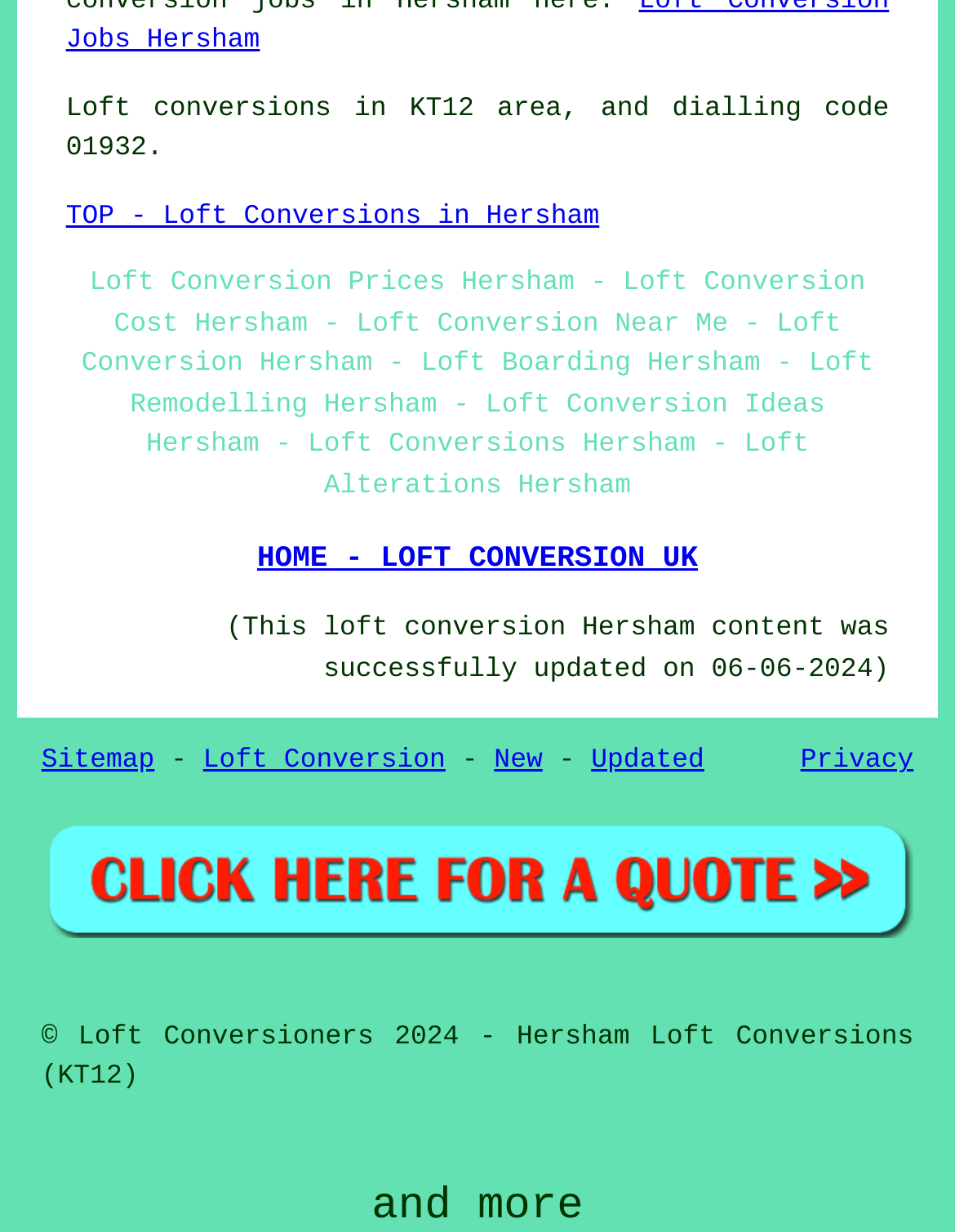Please specify the bounding box coordinates of the region to click in order to perform the following instruction: "Get 'Hersham Loft Conversion Quotes'".

[0.043, 0.739, 0.957, 0.771]